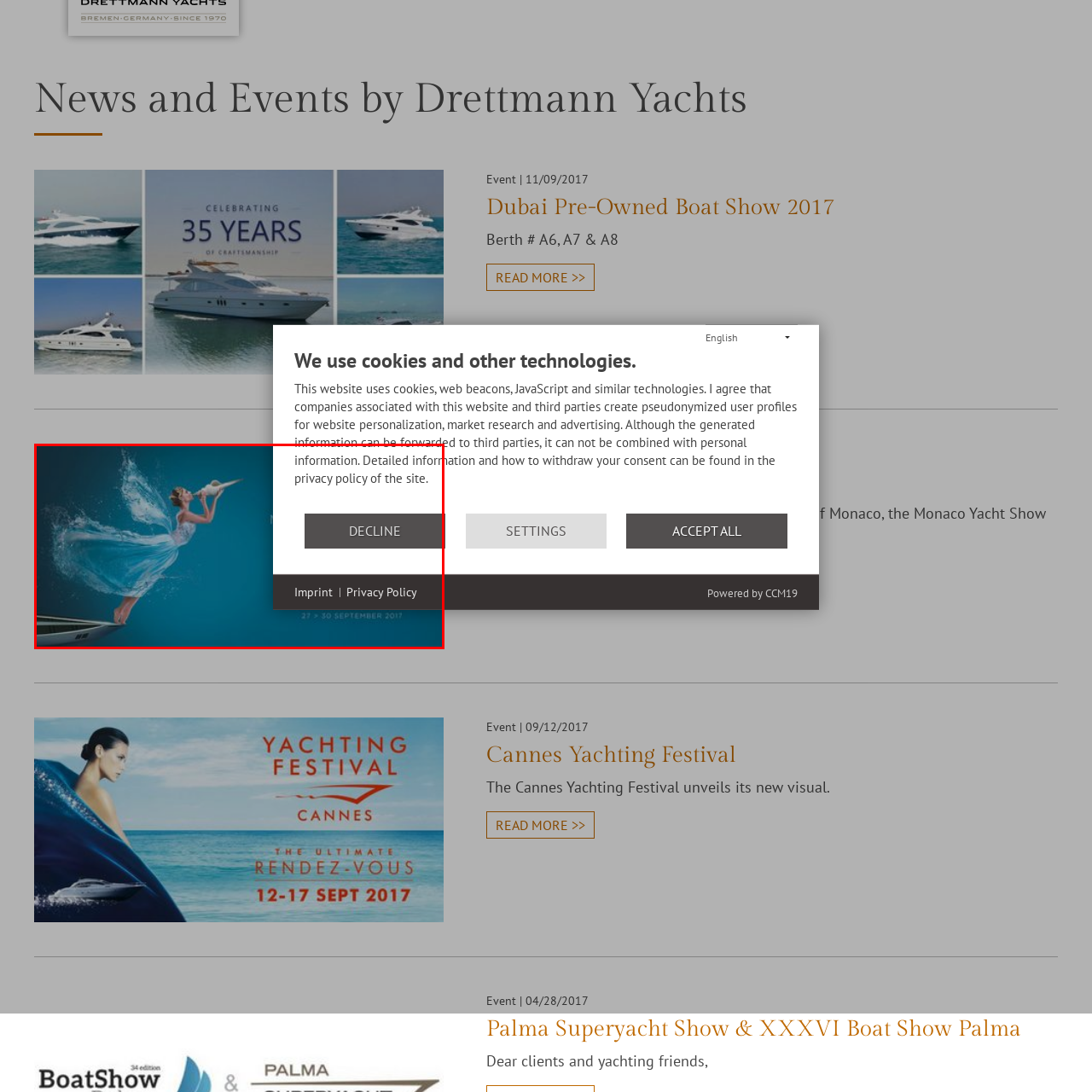Examine the area within the red bounding box and answer the following question using a single word or phrase:
What is the figure in the illustration doing?

Blowing a conch shell